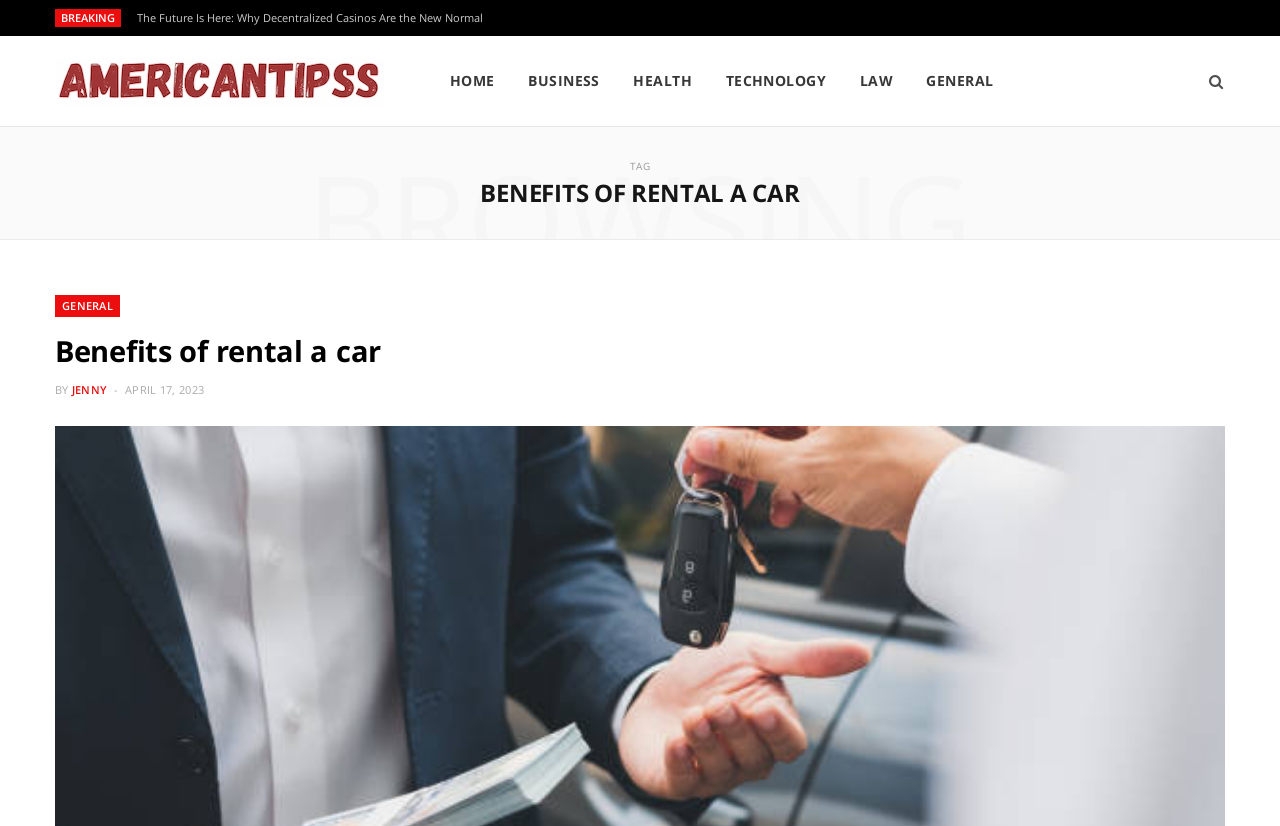Please respond in a single word or phrase: 
What is the category of the article 'Benefits of rental a car'?

GENERAL